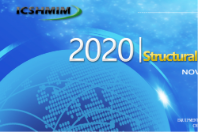What is the focus of the conference?
Look at the image and answer with only one word or phrase.

Structural health monitoring